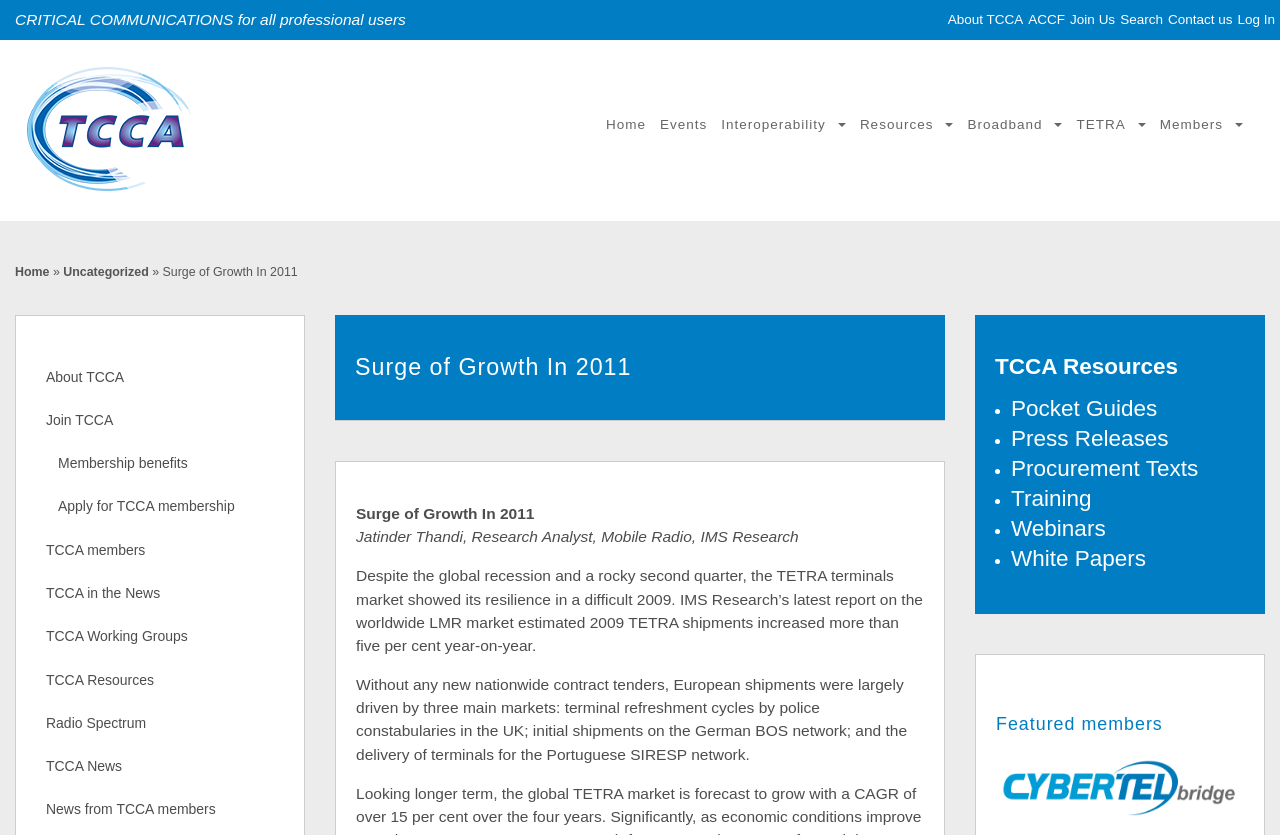Determine the bounding box coordinates of the clickable element to achieve the following action: 'Go to Home page'. Provide the coordinates as four float values between 0 and 1, formatted as [left, top, right, bottom].

[0.47, 0.108, 0.509, 0.192]